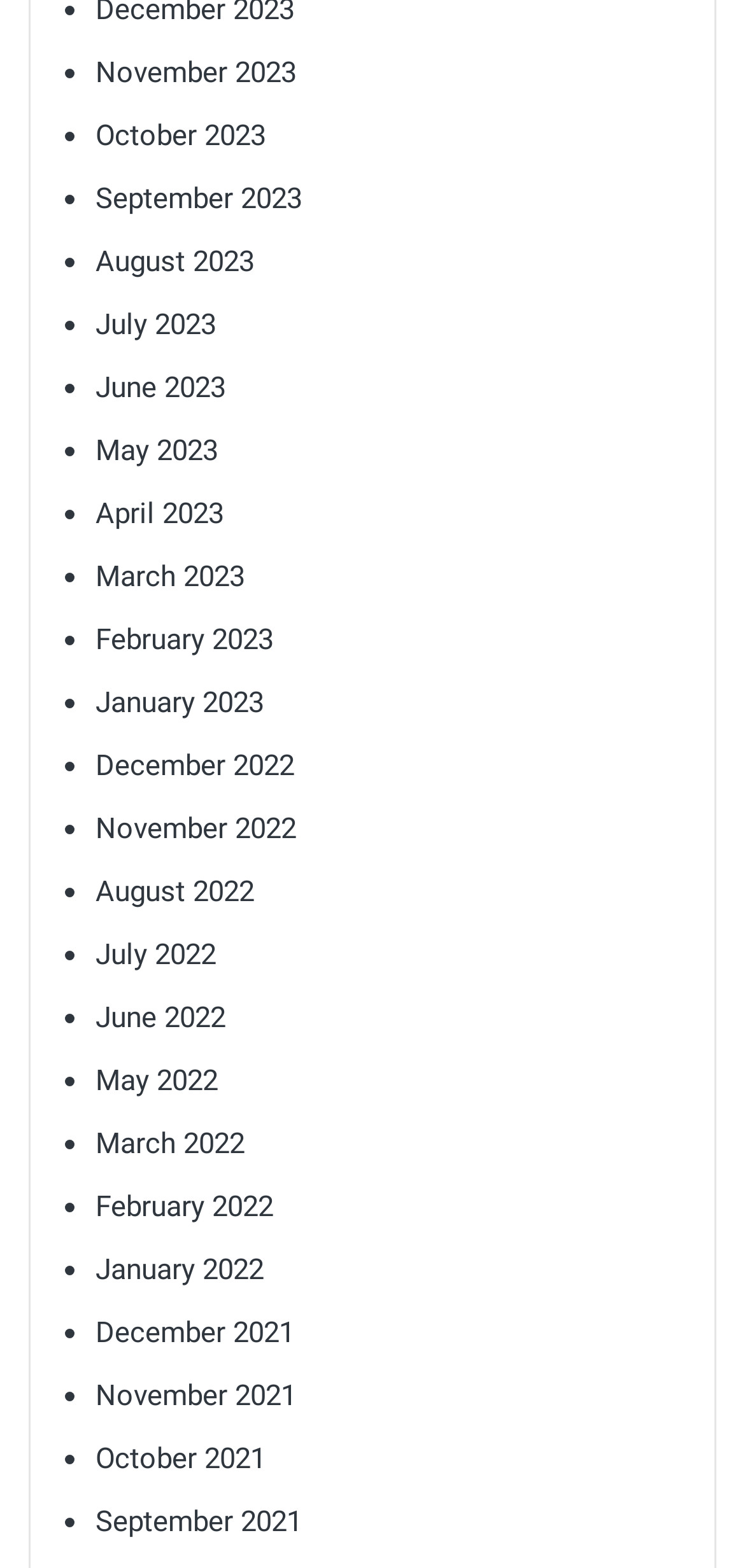What is the most recent month listed?
Provide a comprehensive and detailed answer to the question.

By examining the list of links, I can see that the most recent month listed is November 2023, which is the first item in the list.